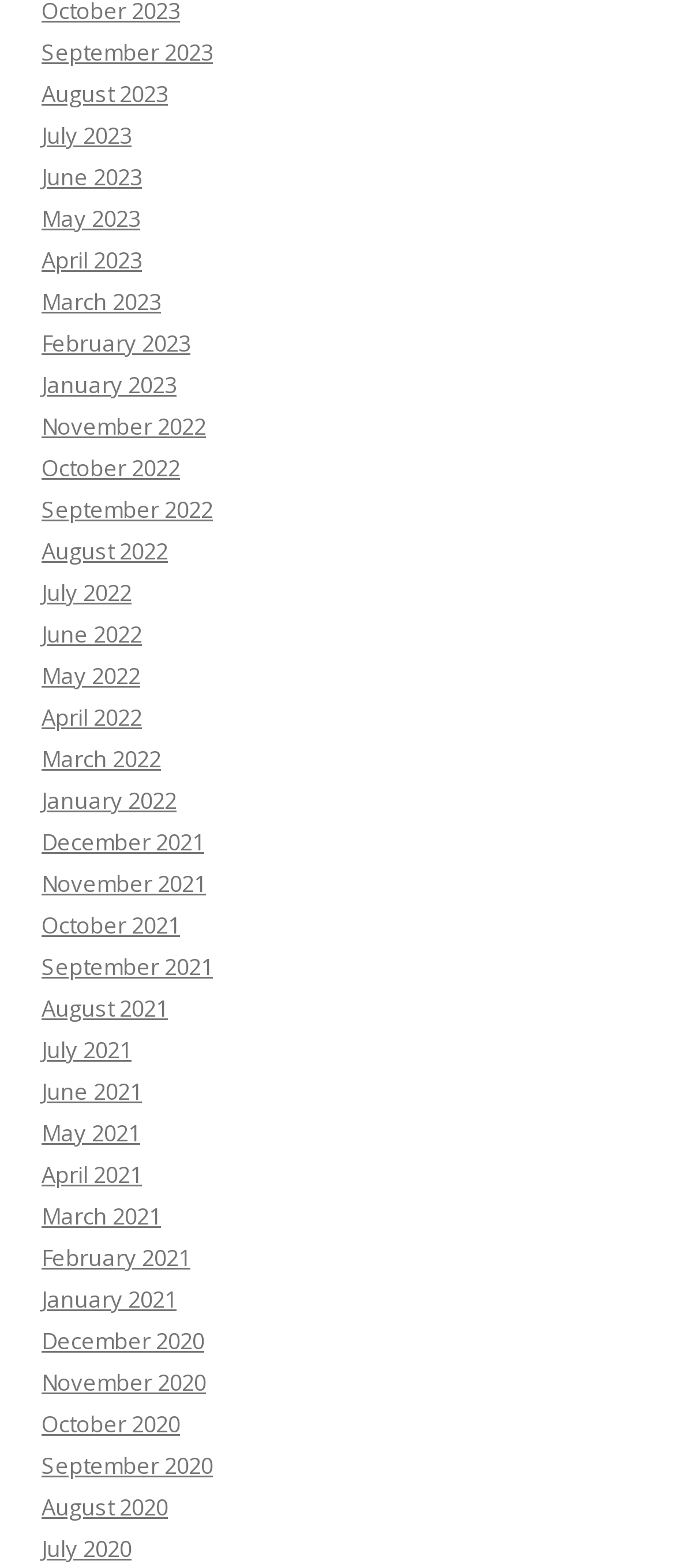Respond with a single word or phrase to the following question: What is the latest month listed on the webpage?

September 2023